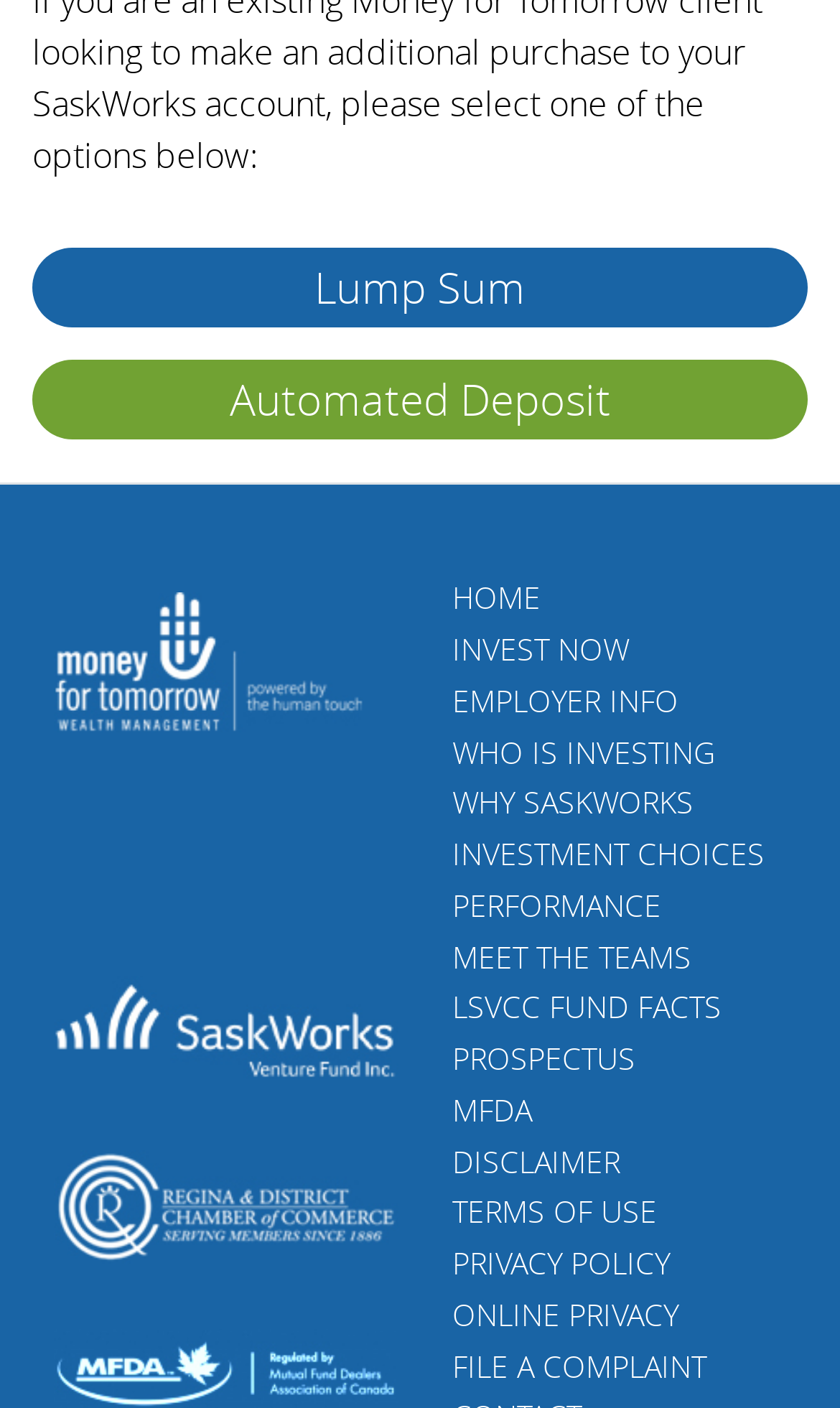Provide a brief response using a word or short phrase to this question:
What is the topmost link on the webpage?

Lump Sum